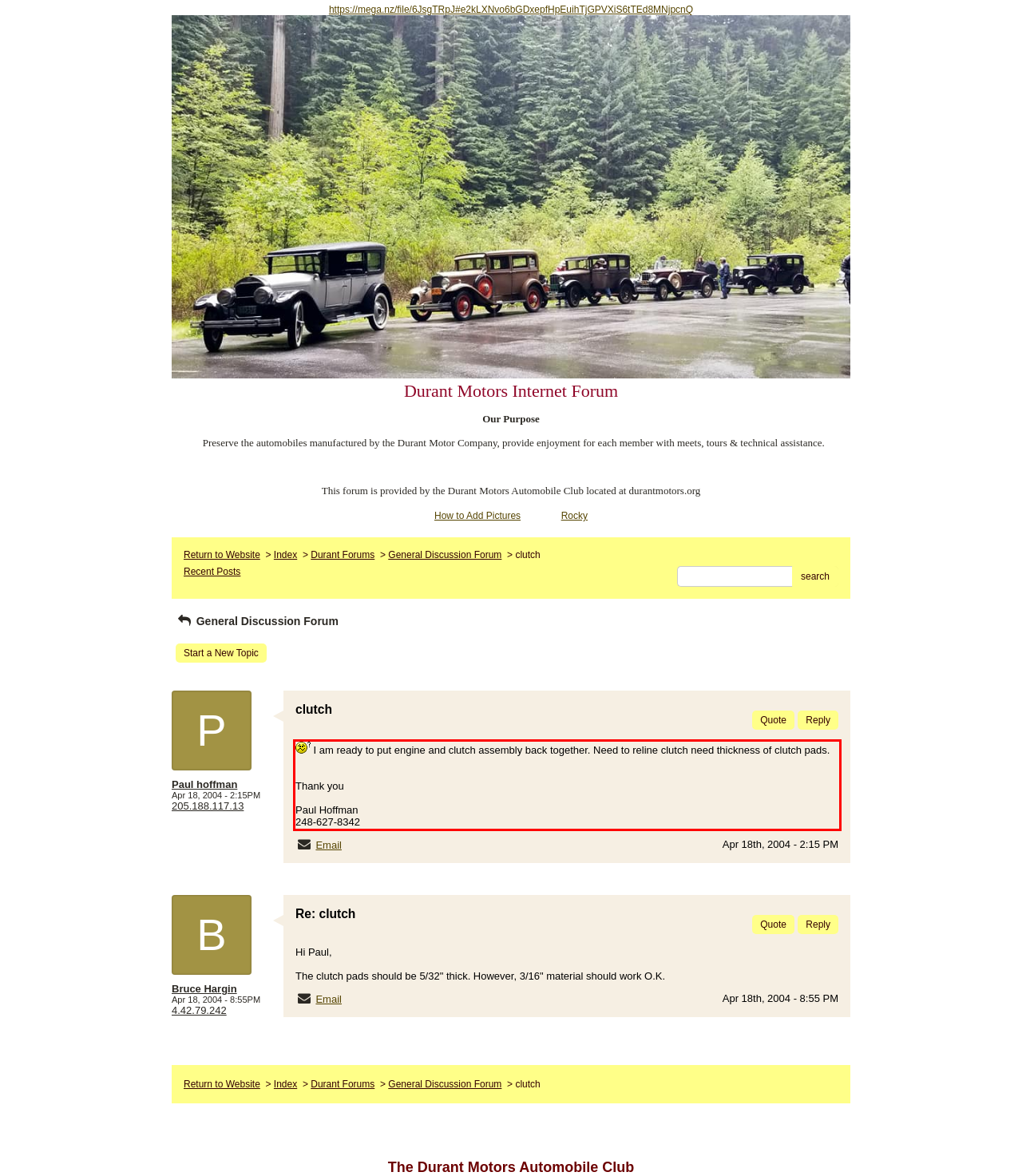Within the screenshot of a webpage, identify the red bounding box and perform OCR to capture the text content it contains.

I am ready to put engine and clutch assembly back together. Need to reline clutch need thickness of clutch pads. Thank you Paul Hoffman 248-627-8342